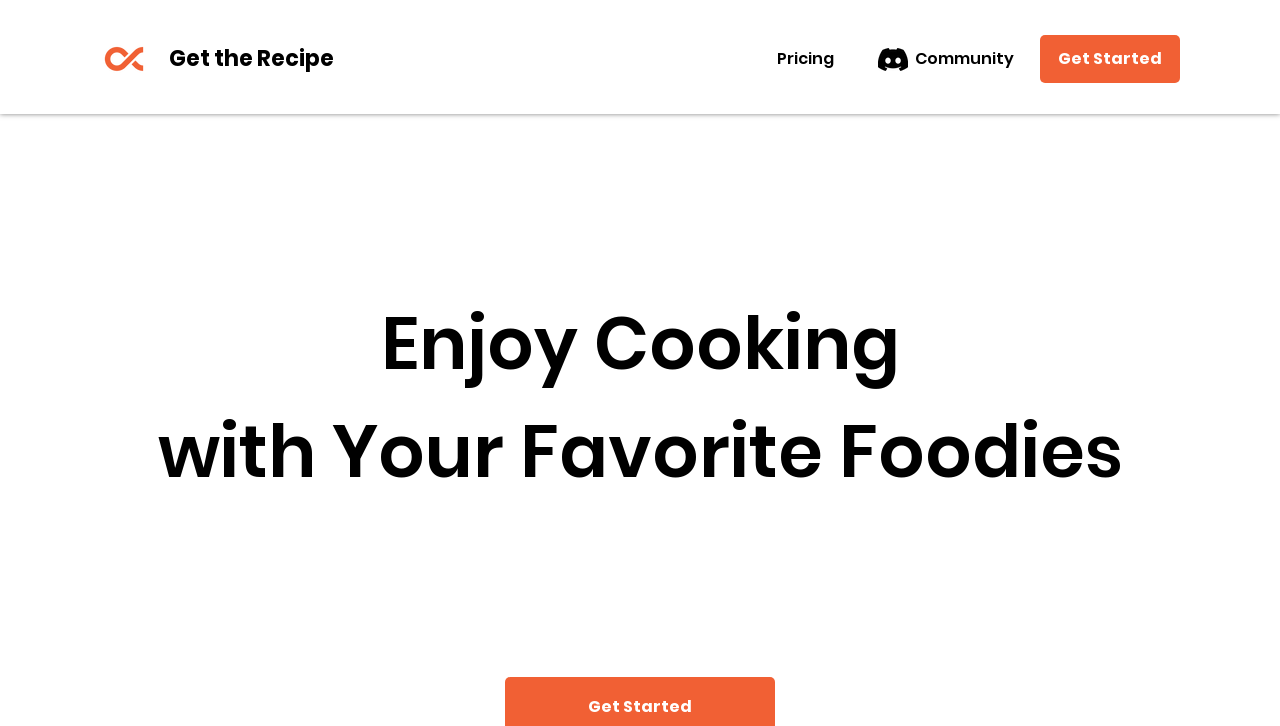What is the purpose of the 'Get the Recipe' button?
Please give a detailed and elaborate answer to the question.

Based on the context of the webpage and the presence of the 'Get the Recipe' button, it is likely that the button is used to retrieve a recipe, possibly from a cooking video or other sources.